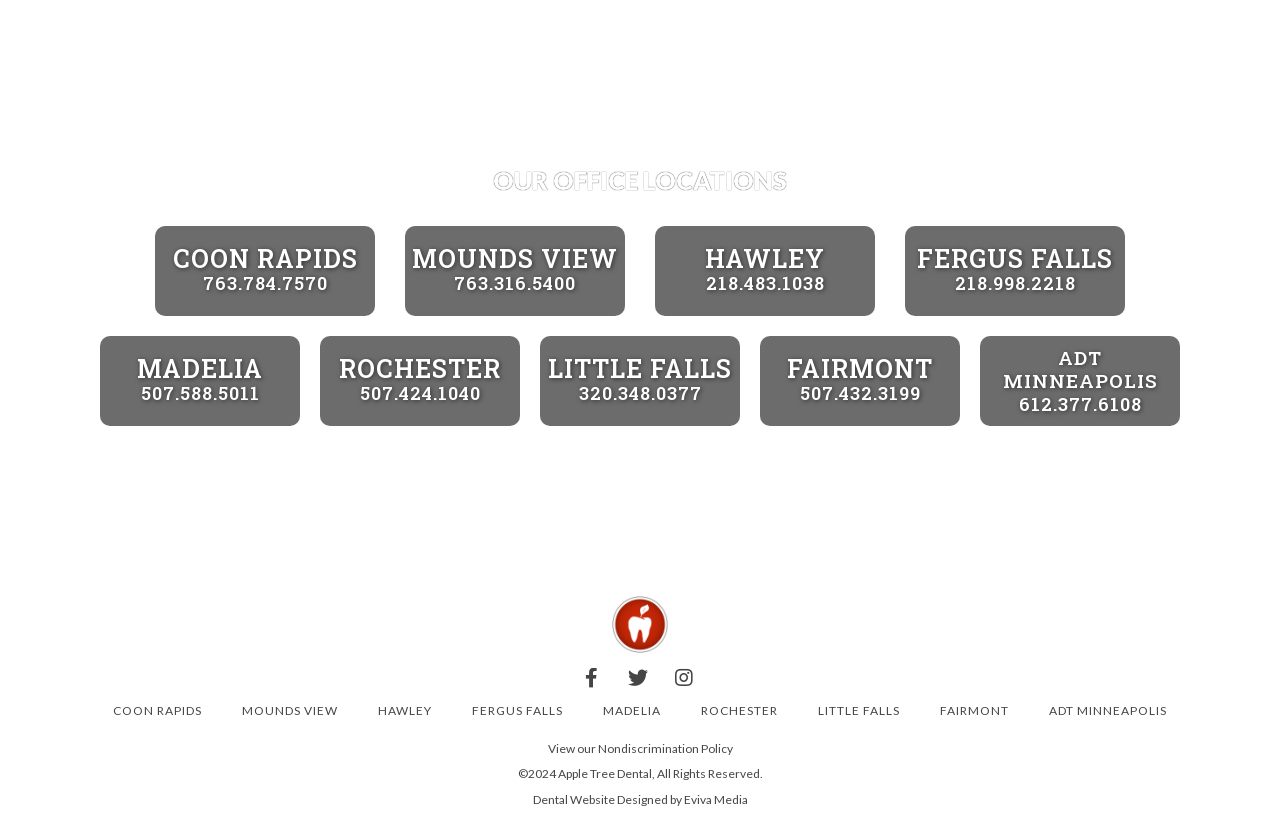From the given element description: "Learn more", find the bounding box for the UI element. Provide the coordinates as four float numbers between 0 and 1, in the order [left, top, right, bottom].

[0.766, 0.405, 0.922, 0.513]